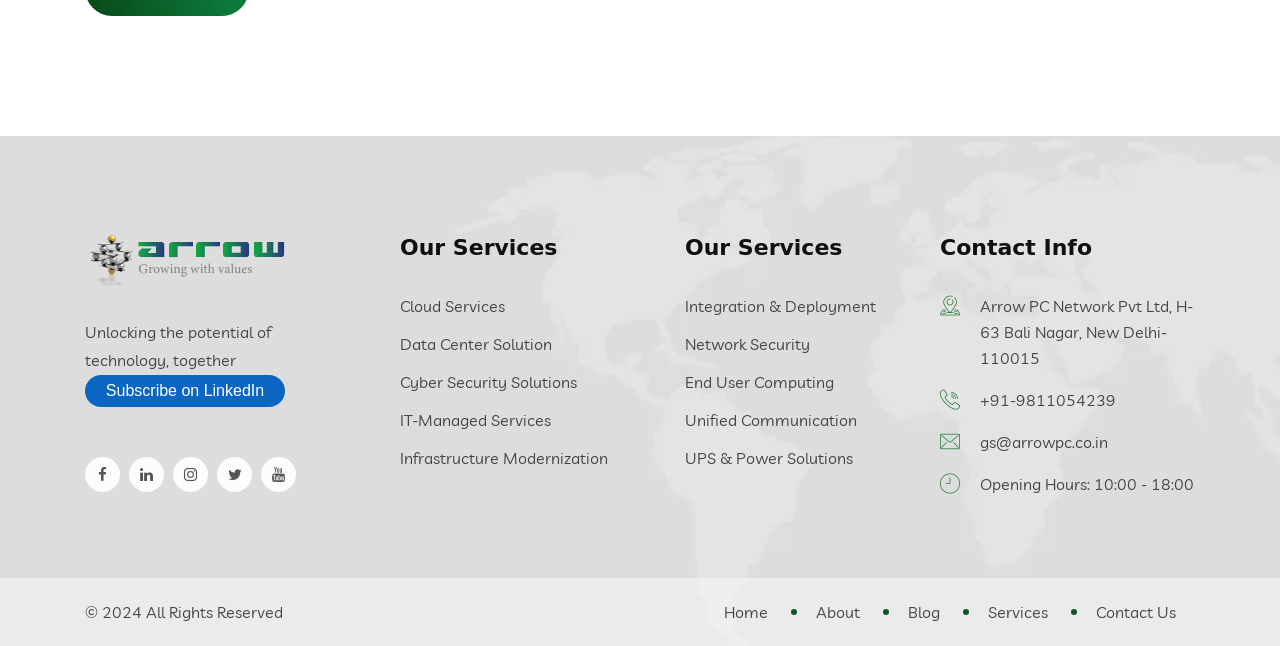What is the company's address?
Look at the screenshot and give a one-word or phrase answer.

H-63 Bali Nagar, New Delhi- 110015